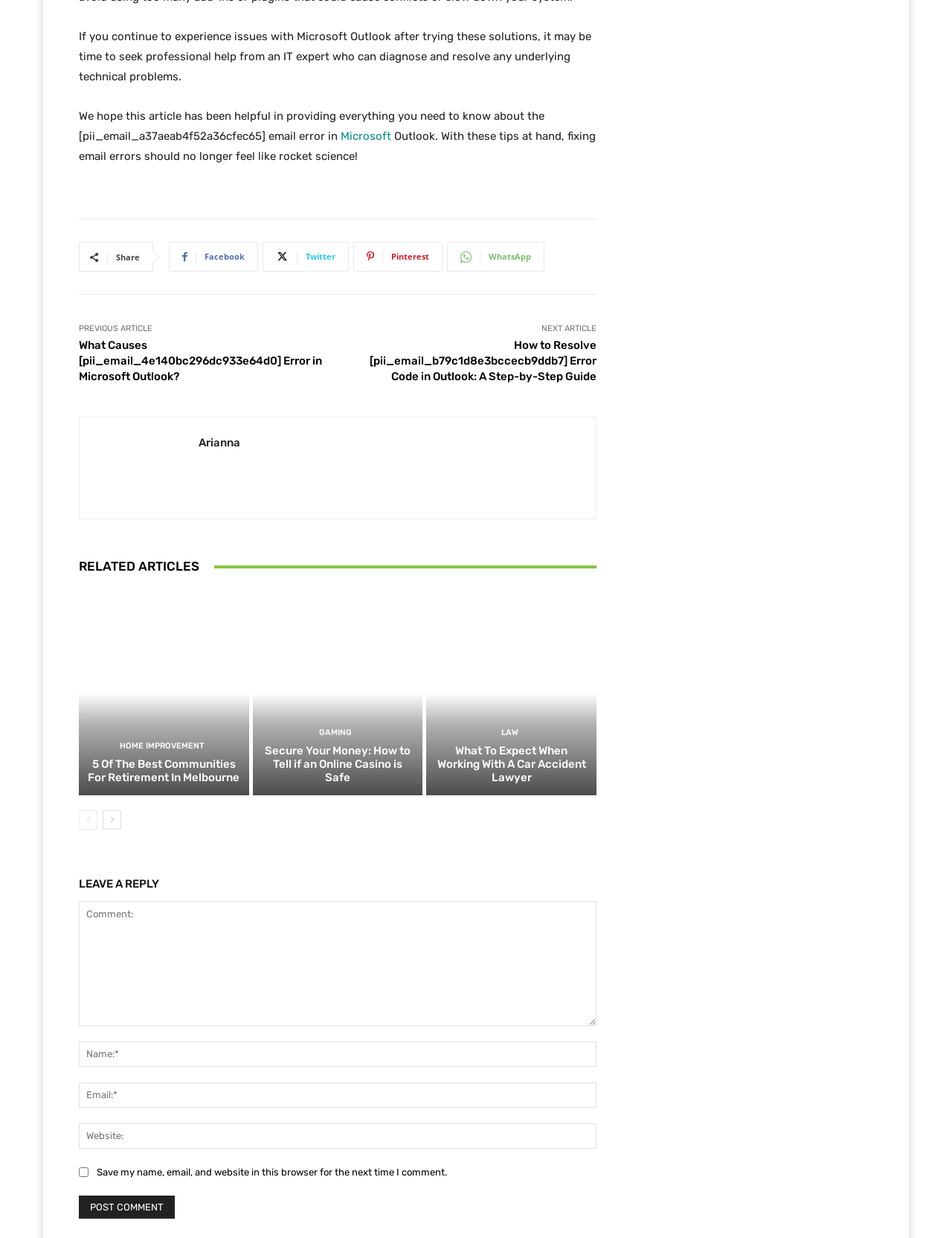What is the purpose of the 'NEXT ARTICLE' and 'PREVIOUS ARTICLE' links?
Answer with a single word or phrase, using the screenshot for reference.

To navigate to adjacent articles